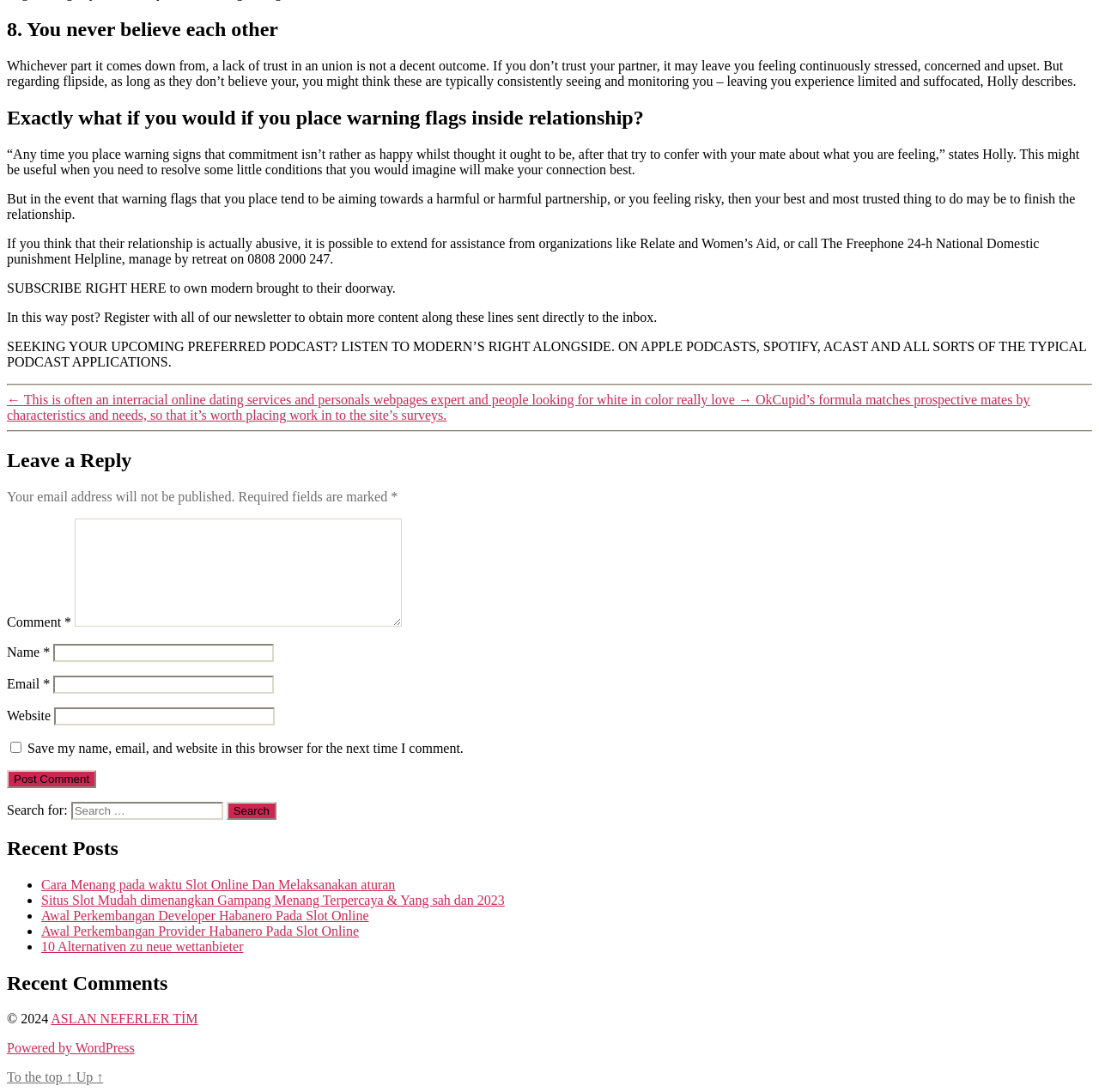What is the purpose of the comment section?
Refer to the screenshot and answer in one word or phrase.

To leave a reply